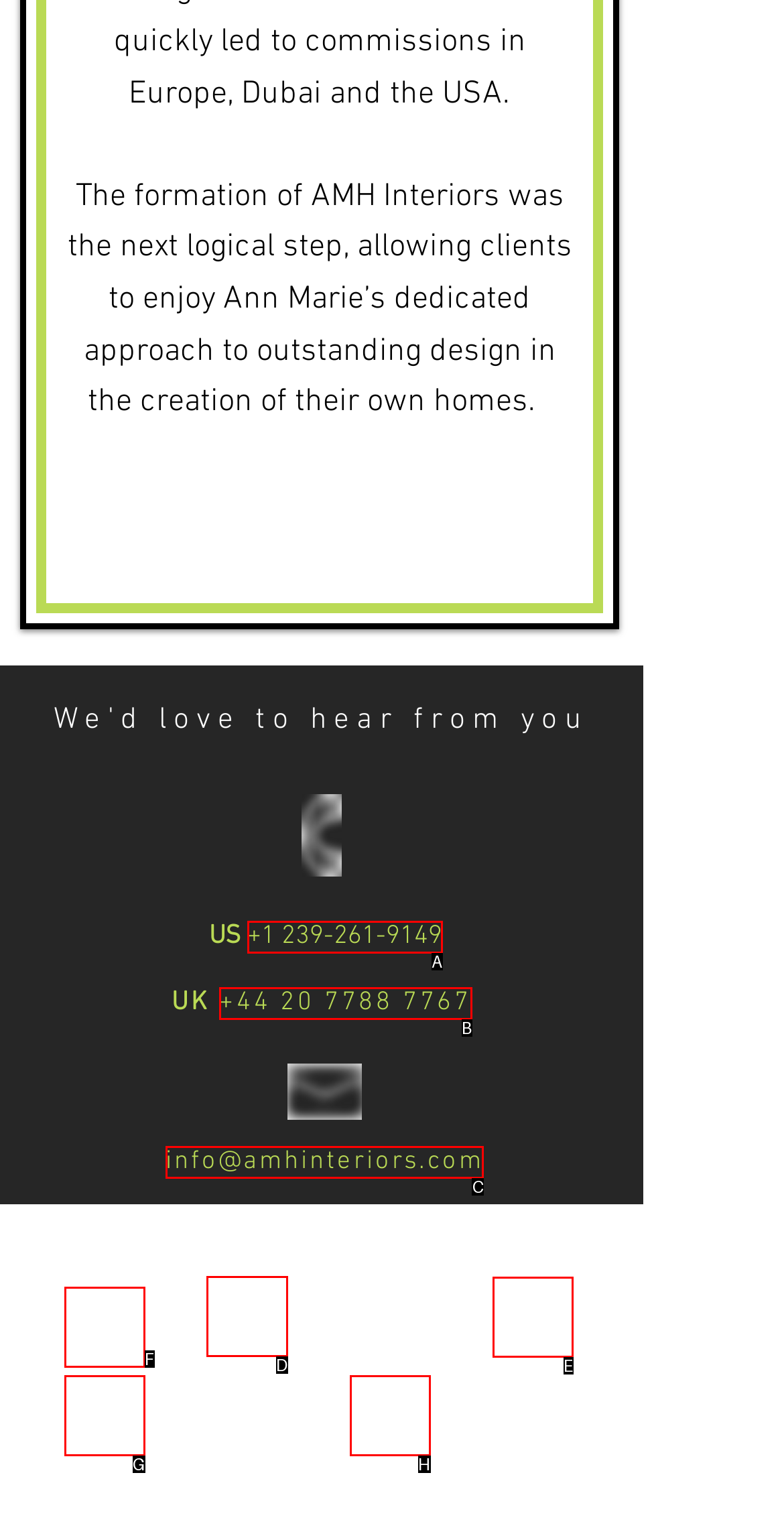Please indicate which HTML element to click in order to fulfill the following task: Visit Instagram Respond with the letter of the chosen option.

D